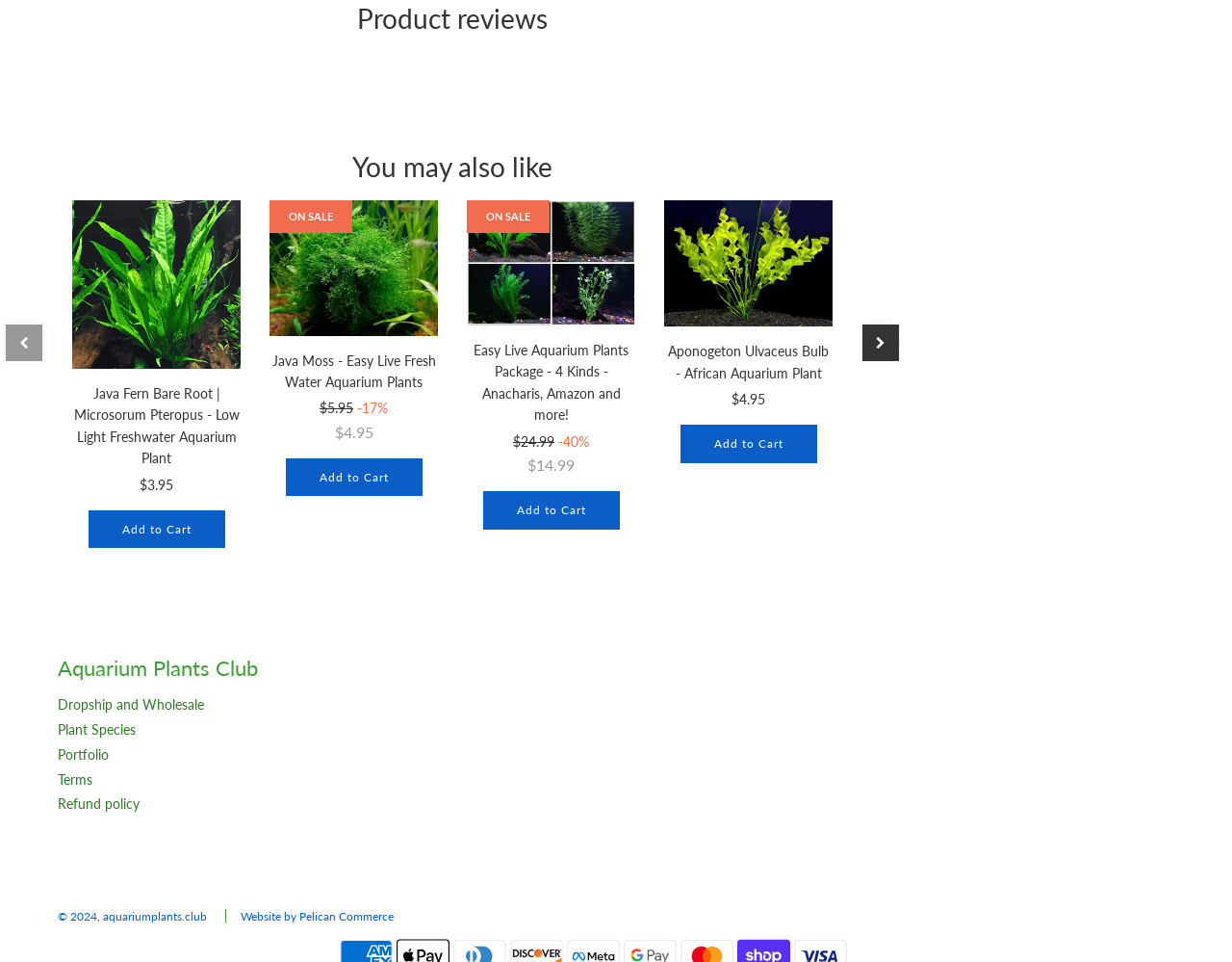Locate the bounding box coordinates of the clickable element to fulfill the following instruction: "View details of Java Moss - Easy Live Fresh Water Aquarium Plants". Provide the coordinates as four float numbers between 0 and 1 in the format [left, top, right, bottom].

[0.221, 0.366, 0.354, 0.405]